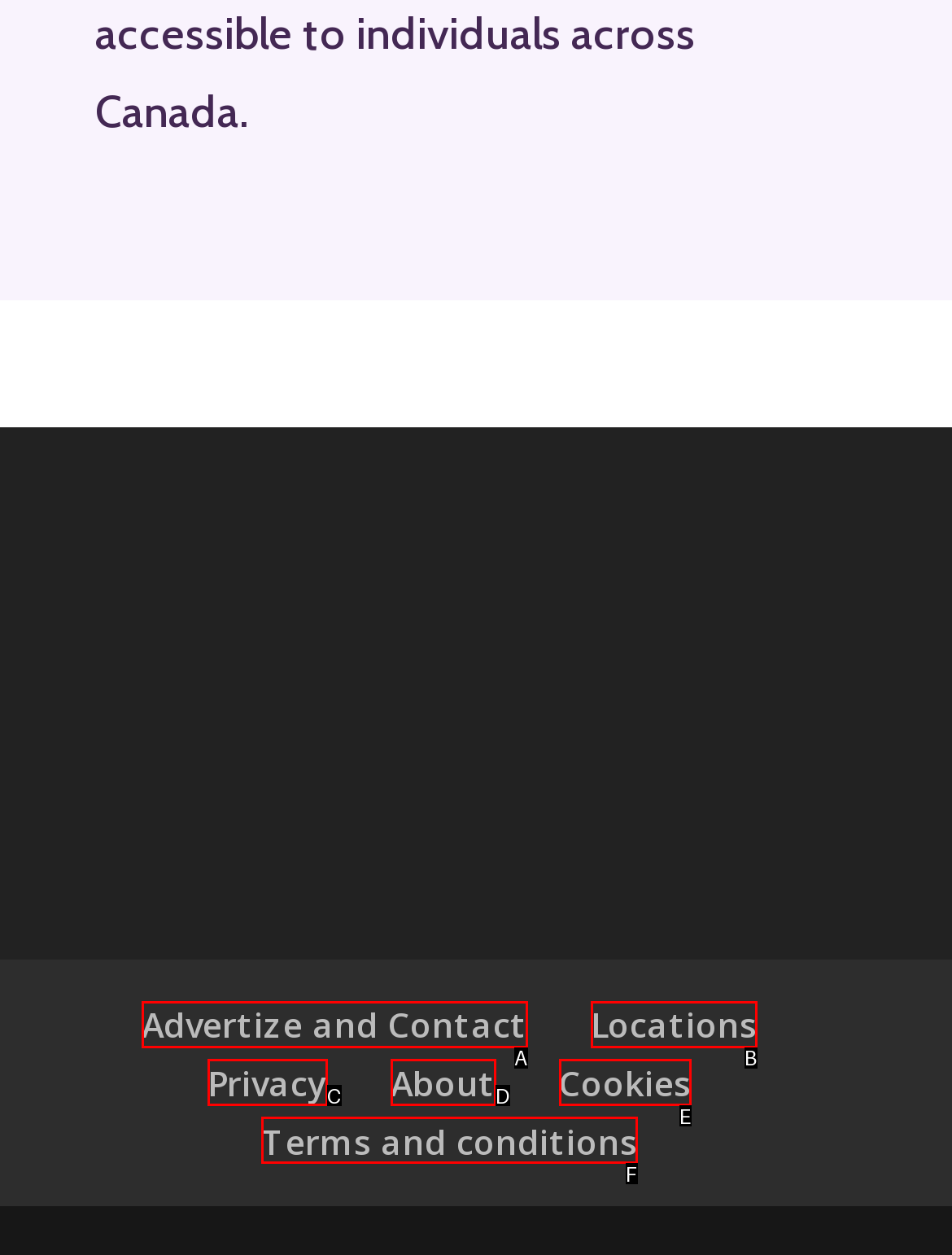Identify the matching UI element based on the description: Locations
Reply with the letter from the available choices.

B